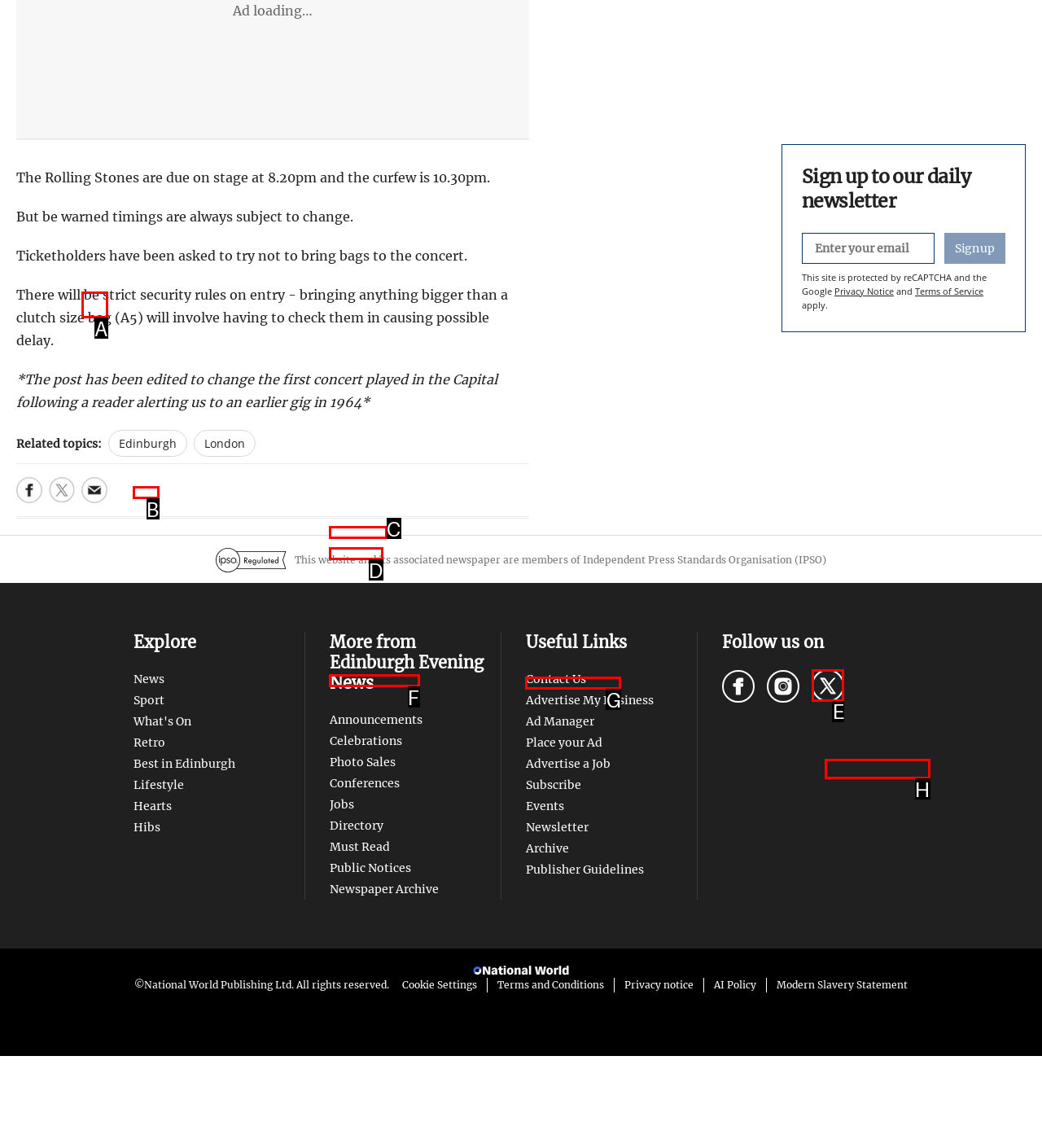Look at the highlighted elements in the screenshot and tell me which letter corresponds to the task: Visit Edinburgh News on Twitter.

E